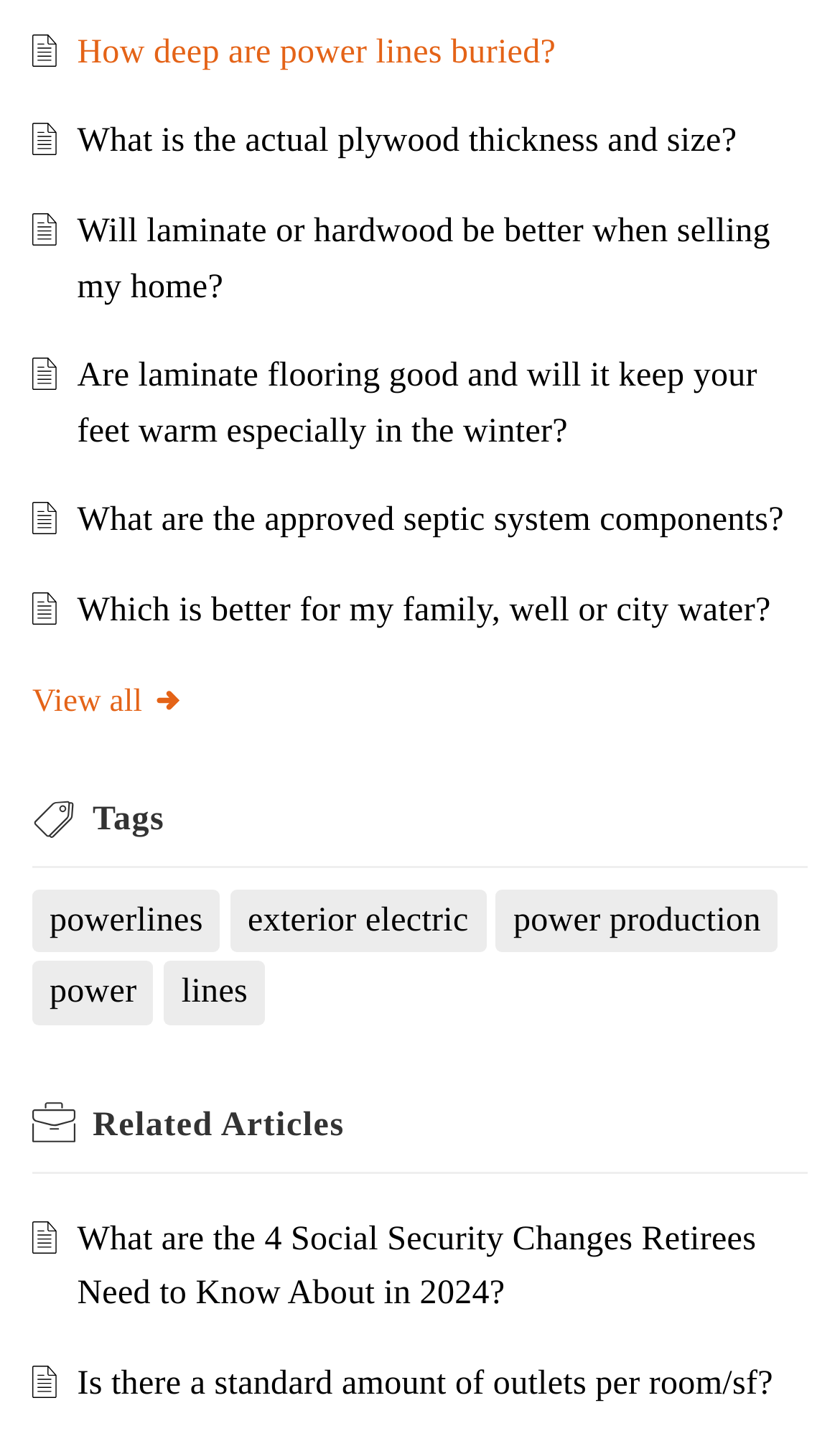Can you pinpoint the bounding box coordinates for the clickable element required for this instruction: "Click on 'powerlines'"? The coordinates should be four float numbers between 0 and 1, i.e., [left, top, right, bottom].

[0.059, 0.624, 0.242, 0.663]